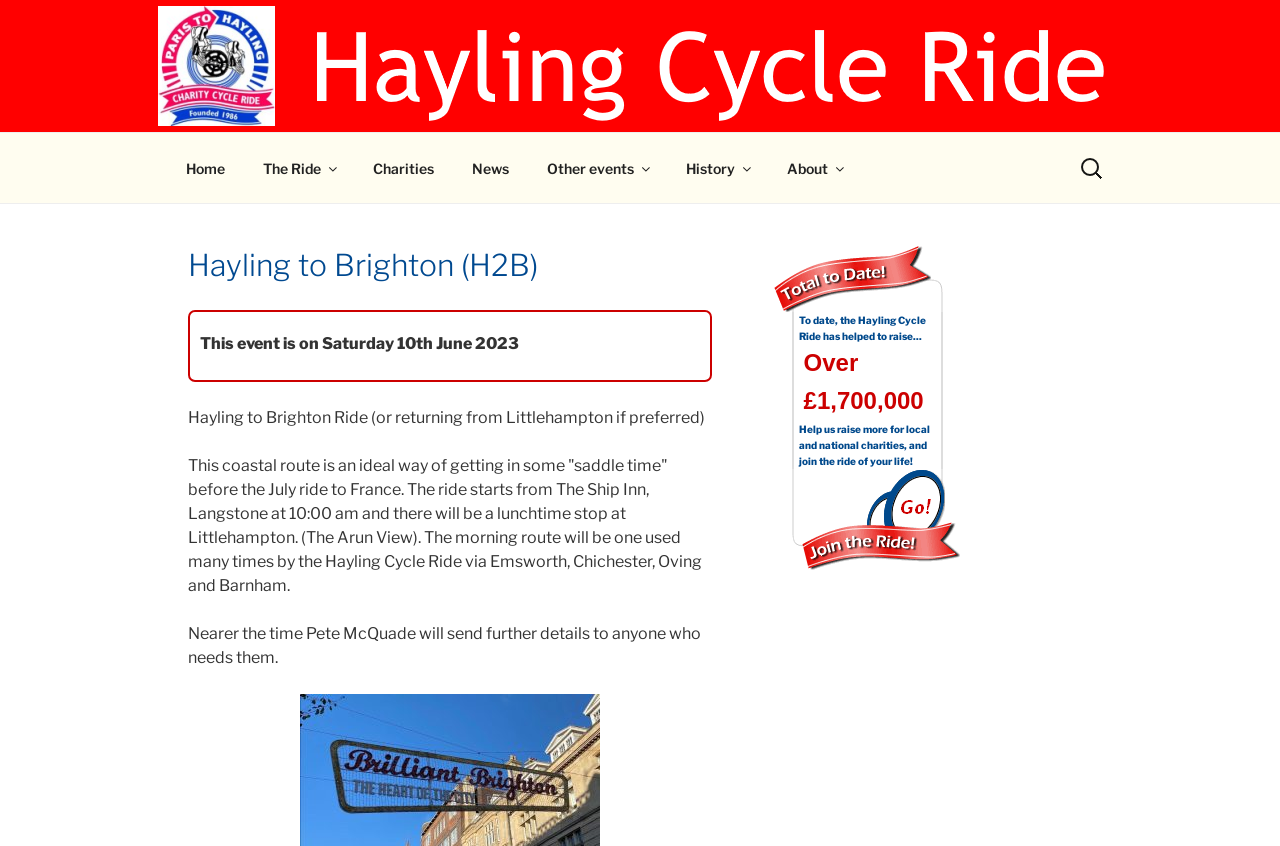Please identify the bounding box coordinates of the element's region that should be clicked to execute the following instruction: "Join today". The bounding box coordinates must be four float numbers between 0 and 1, i.e., [left, top, right, bottom].

[0.599, 0.657, 0.756, 0.677]